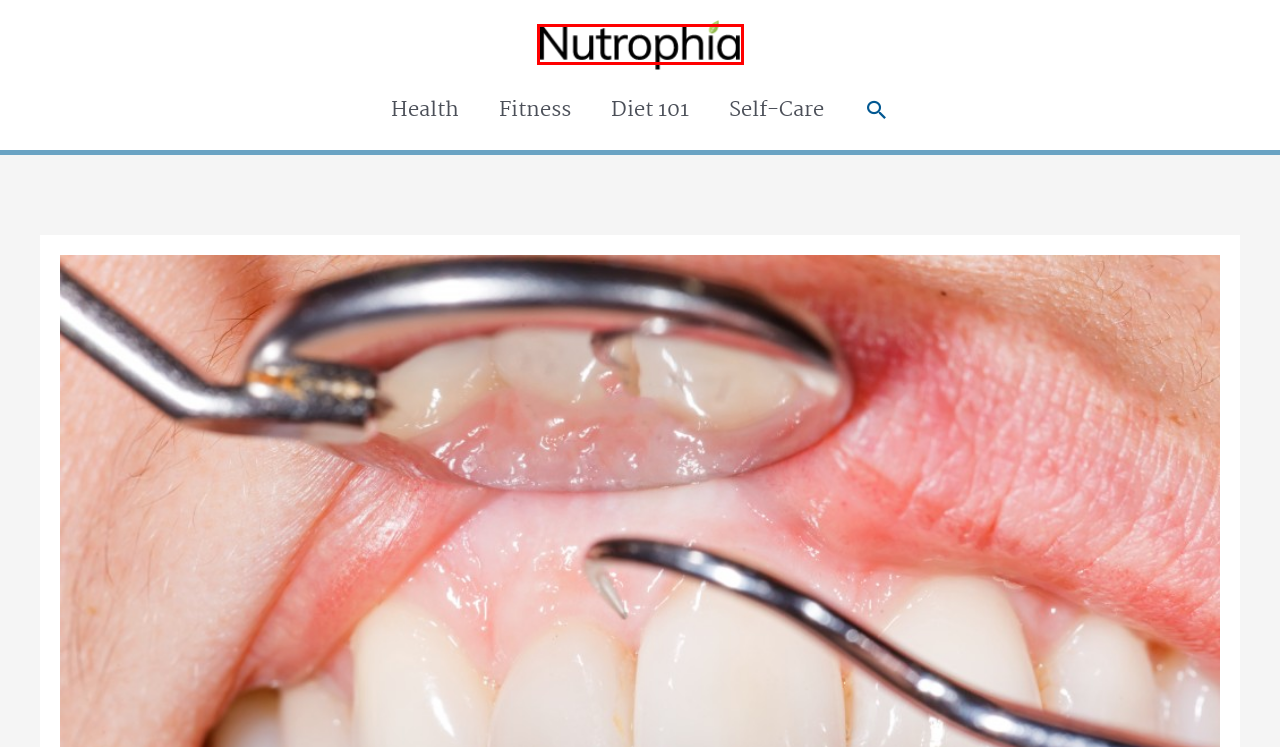Examine the screenshot of a webpage with a red bounding box around a UI element. Select the most accurate webpage description that corresponds to the new page after clicking the highlighted element. Here are the choices:
A. Dental Statistics (UK & Worldwide) - Electric Teeth
B. Mastering How to Make Tanghulu Recipe - Easy Guide - Nutrophia
C. Maintaining and optimising your website for a good patient attraction system - Nutrophia
D. Health Archives - Nutrophia
E. Nourish your Body, Mind, and Soul with Nutrophia
F. Diet 101 Archives - Nutrophia
G. Self-Care Archives - Nutrophia
H. Fitness Archives - Nutrophia

E